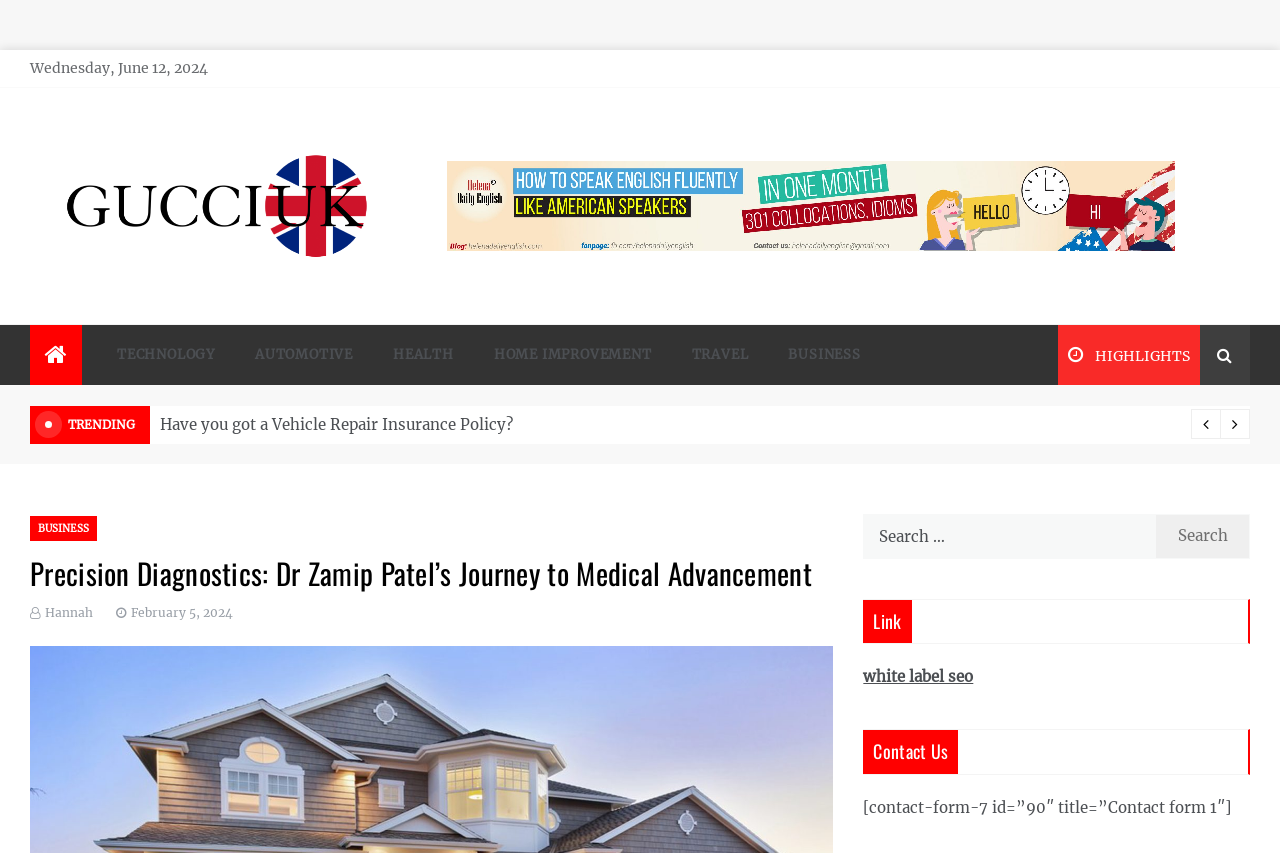Locate the bounding box coordinates of the element that should be clicked to execute the following instruction: "Search for something".

[0.674, 0.602, 0.977, 0.655]